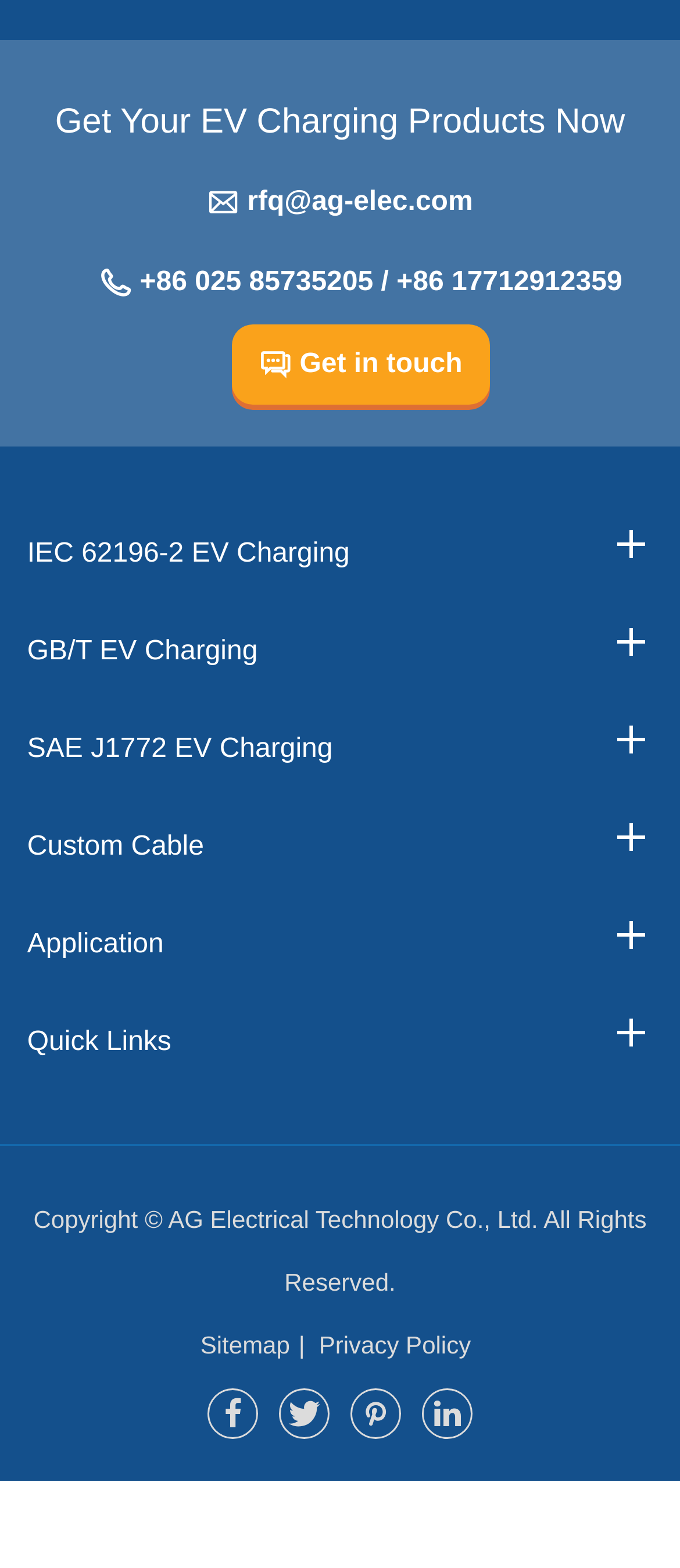Highlight the bounding box coordinates of the region I should click on to meet the following instruction: "View Prolong the Summer Glow".

None